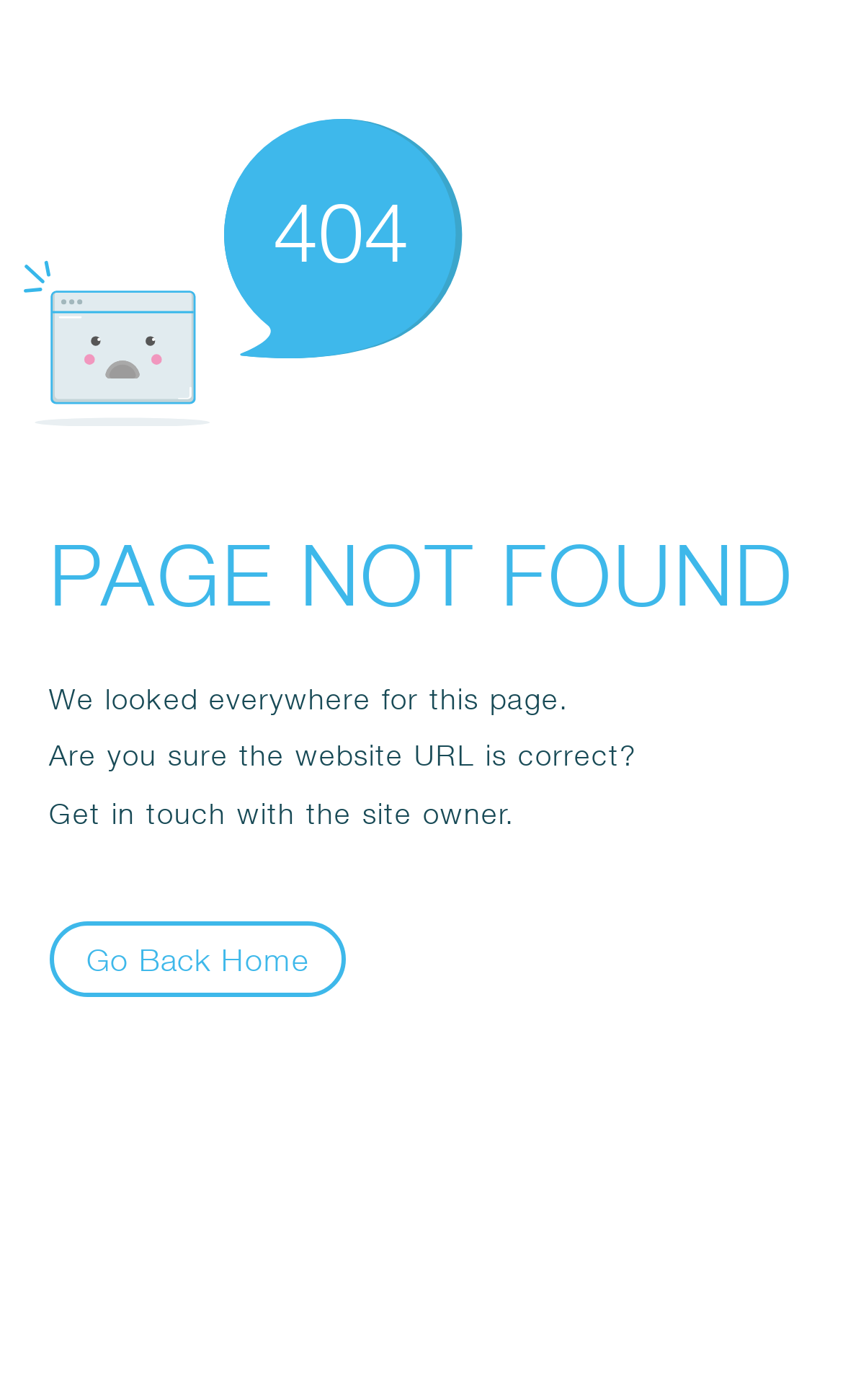What is the suggested action for the user?
Based on the visual information, provide a detailed and comprehensive answer.

I found the answer by examining the button element with the content 'Go Back Home', which implies that the suggested action for the user is to go back to the home page.